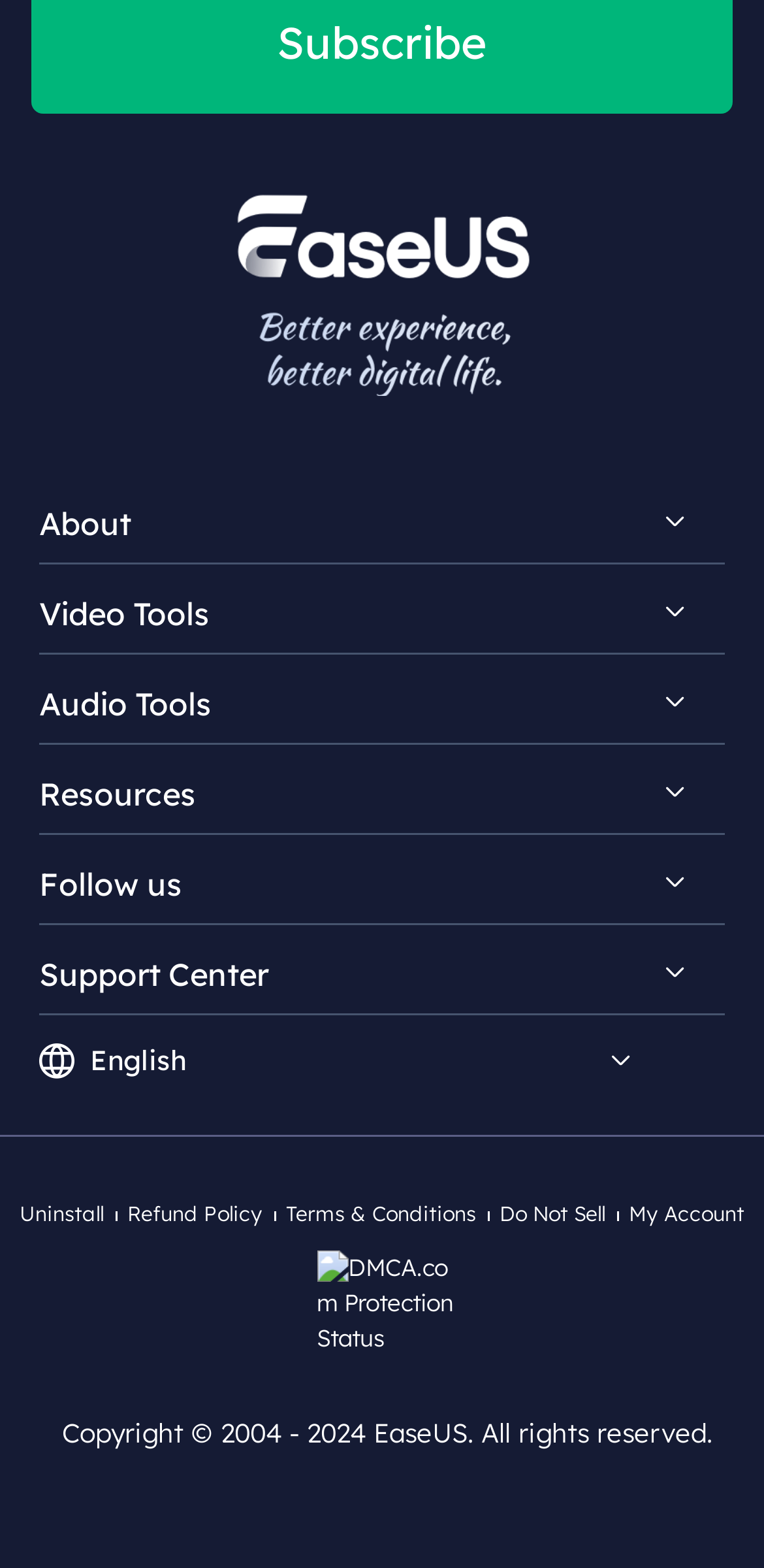Identify the bounding box coordinates of the specific part of the webpage to click to complete this instruction: "Read customer reviews".

[0.244, 0.302, 0.756, 0.49]